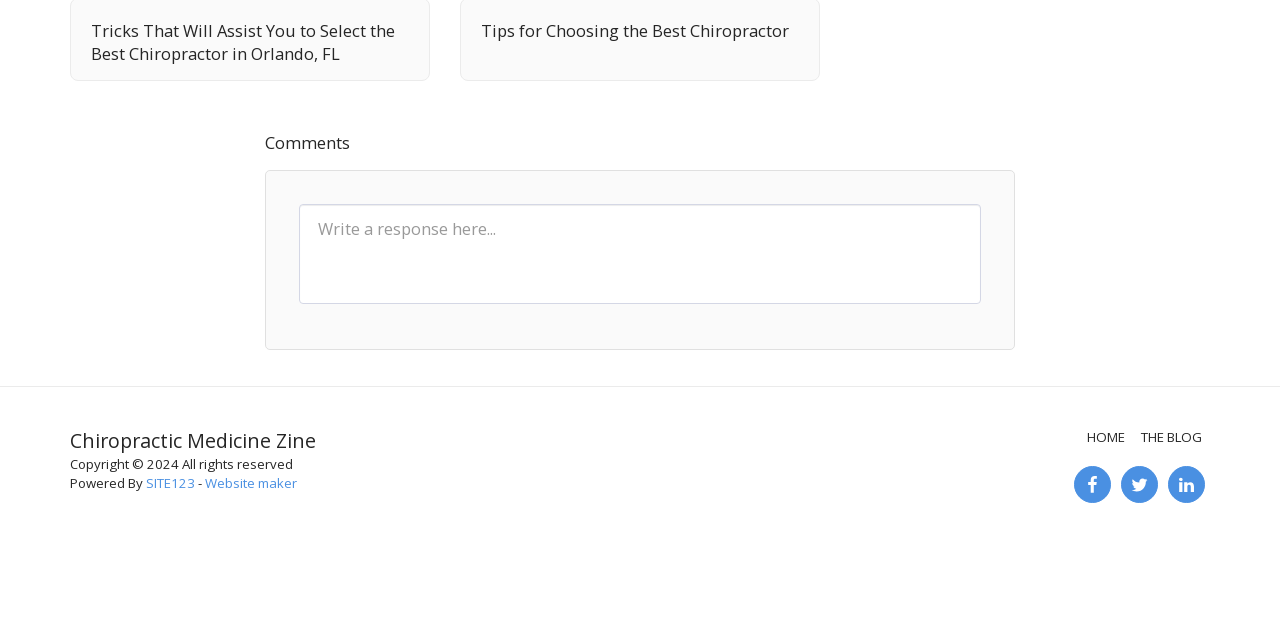Pinpoint the bounding box coordinates of the clickable area necessary to execute the following instruction: "Click on the link to learn more about SITE123". The coordinates should be given as four float numbers between 0 and 1, namely [left, top, right, bottom].

[0.114, 0.767, 0.152, 0.796]